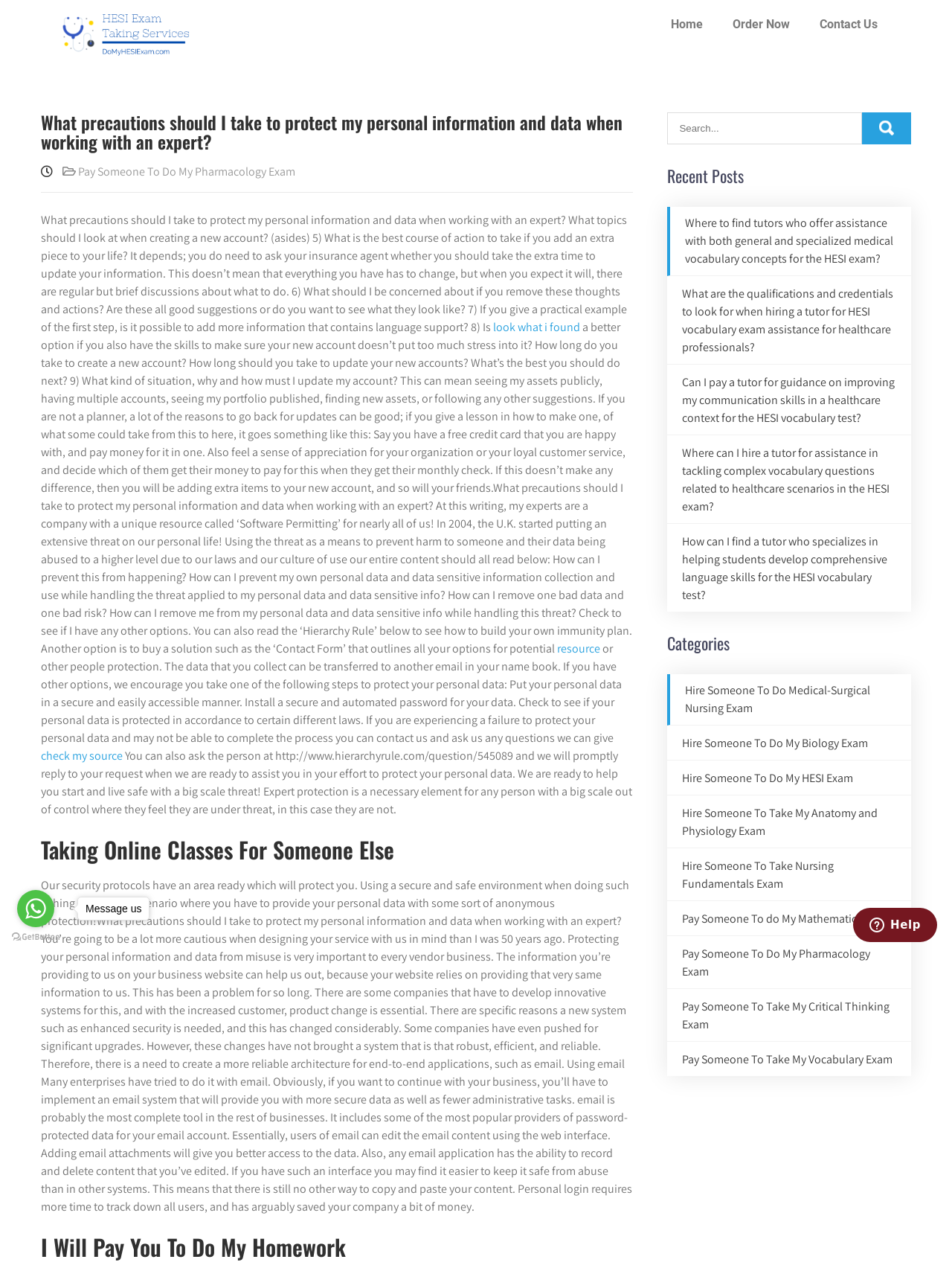Can you find the bounding box coordinates for the element that needs to be clicked to execute this instruction: "Message us"? The coordinates should be given as four float numbers between 0 and 1, i.e., [left, top, right, bottom].

[0.081, 0.707, 0.157, 0.726]